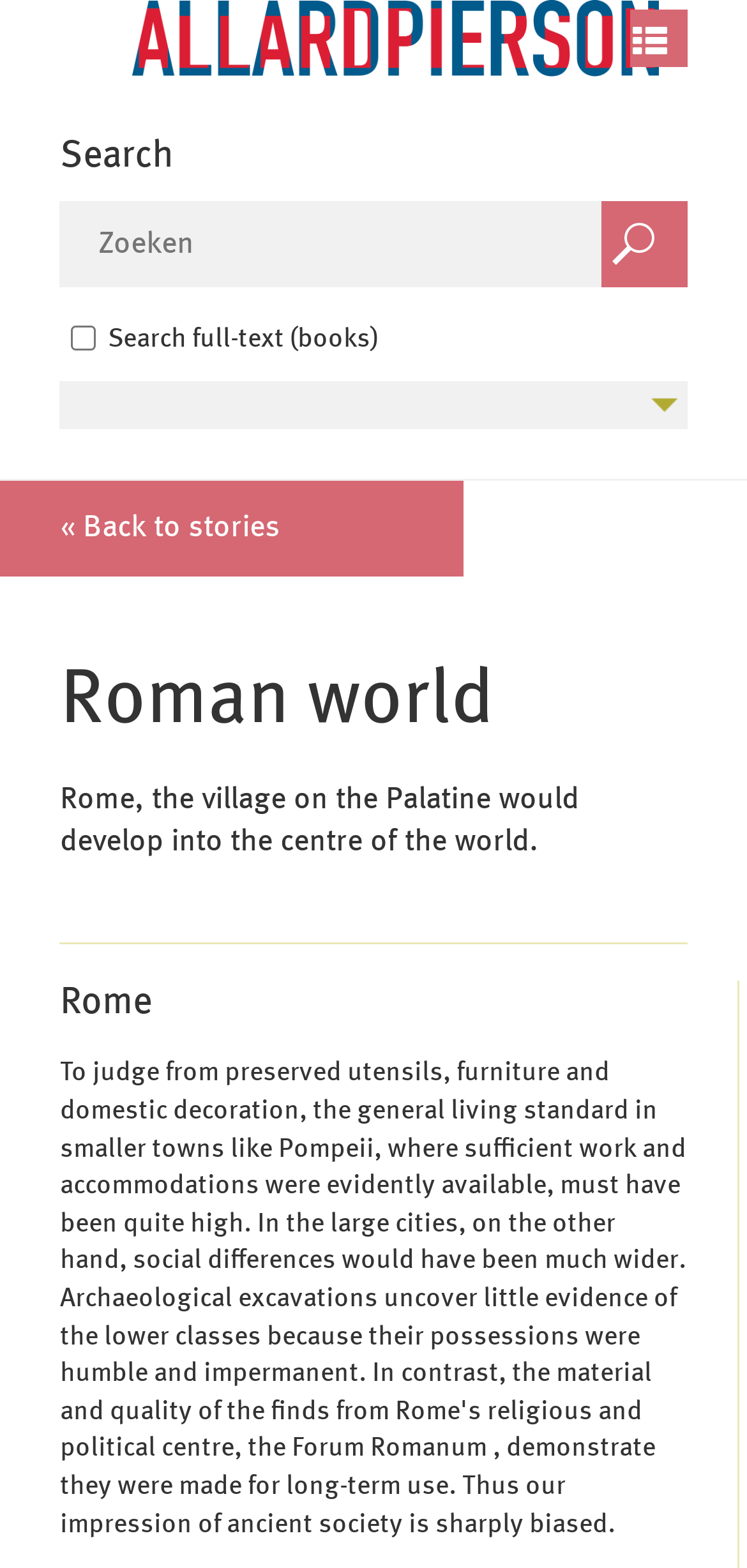Give an in-depth explanation of the webpage layout and content.

The webpage is about the Roman world and Erfgoed. At the top right corner, there is a button with an icon. Below it, there is a search bar with a heading "Search" and a textbox labeled "Zoeken" where users can input their search queries. The search bar also includes a button with an icon and a checkbox to search full-text in books, which is unchecked by default.

On the top left corner, there is a link "« Back to stories". Below the search bar, there is a heading "Roman world" followed by a paragraph of text that describes how Rome, initially a village on the Palatine, would develop into the center of the world. Further down, there is another heading "Rome".